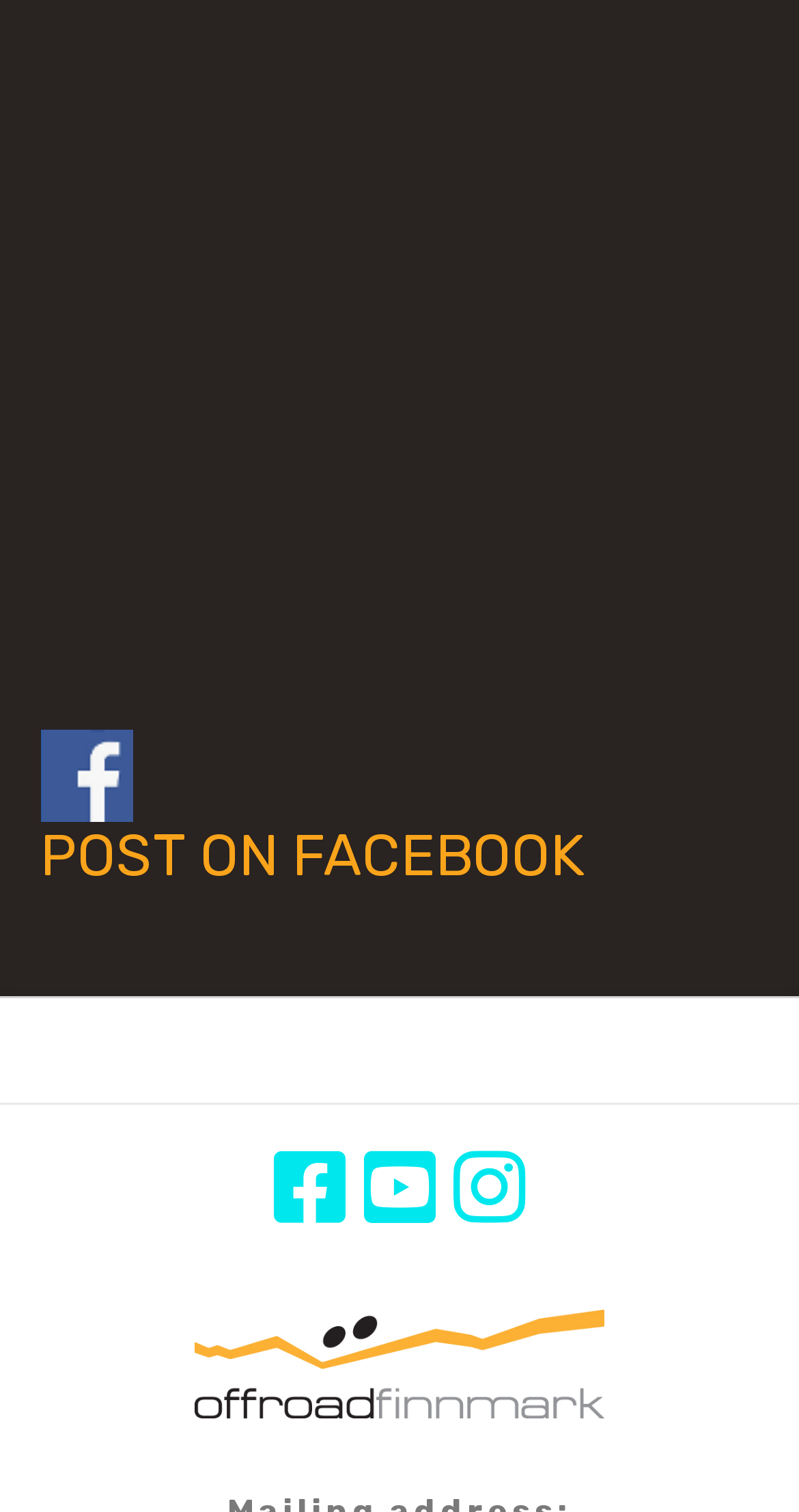Give the bounding box coordinates for the element described as: "alt="Project partners"".

[0.05, 0.214, 0.95, 0.237]